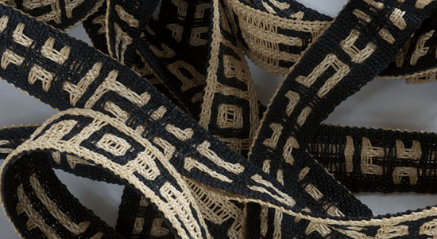Who is the artist behind the textile art?
Look at the image and answer the question using a single word or phrase.

Deborah Valoma